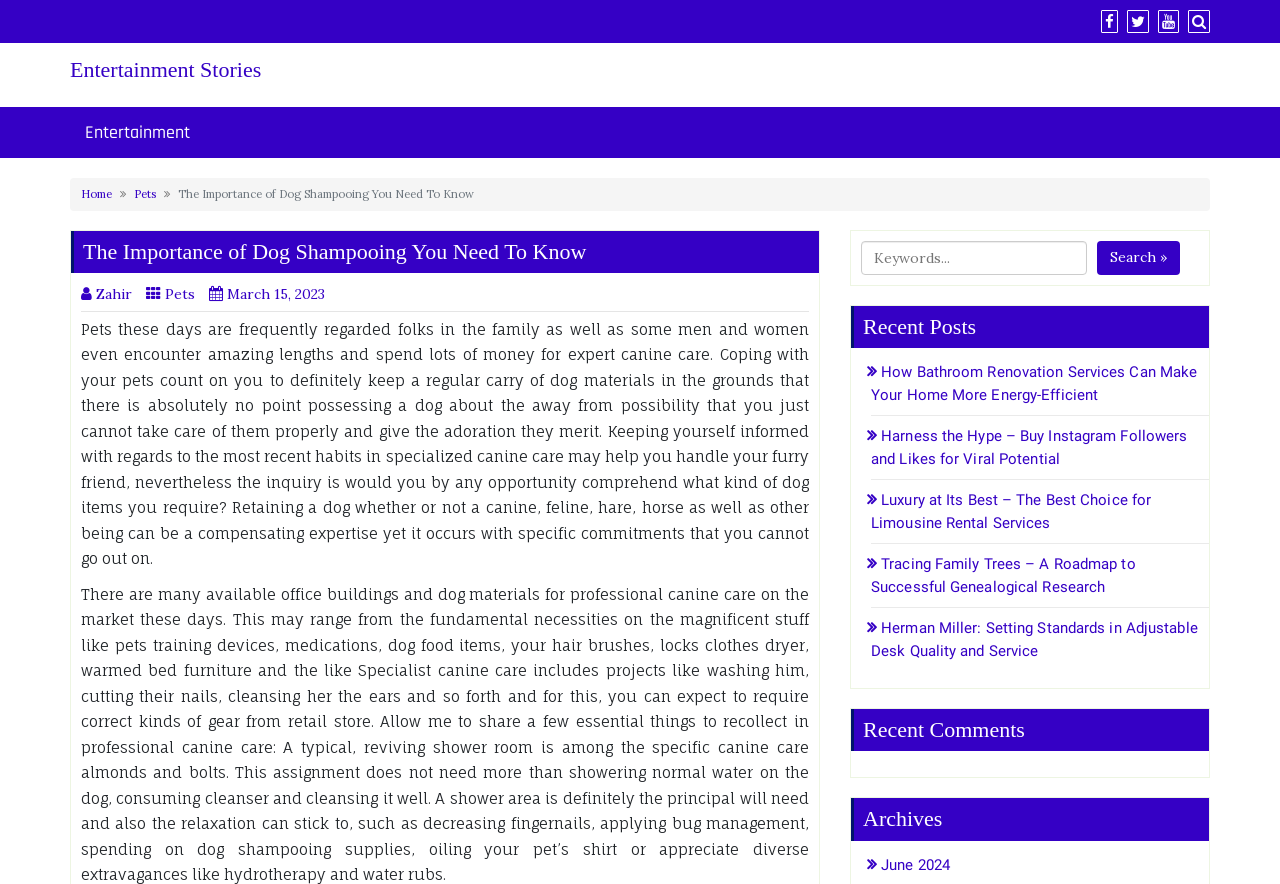Please find the top heading of the webpage and generate its text.

The Importance of Dog Shampooing You Need To Know